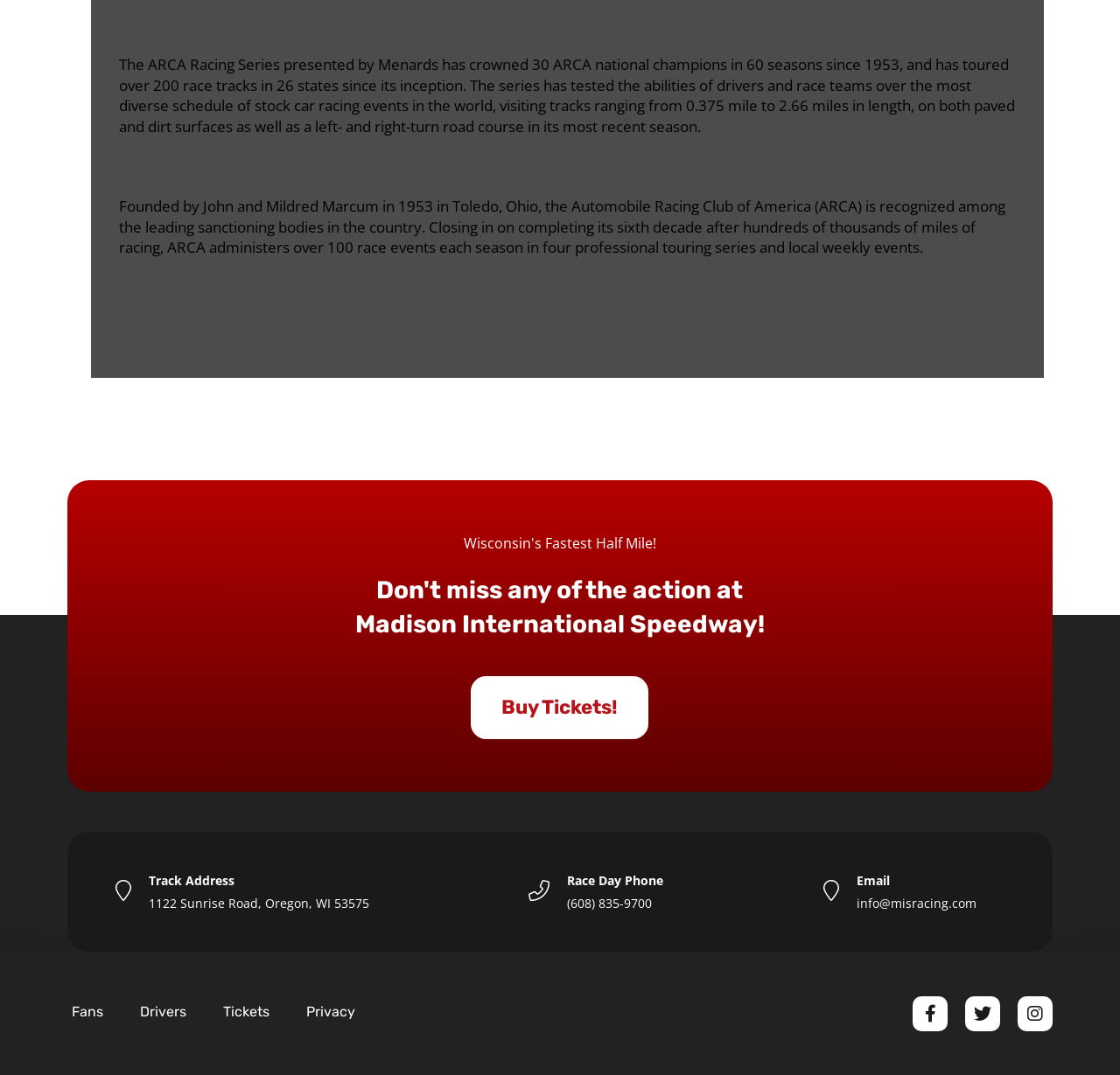Reply to the question with a brief word or phrase: What is the address of the speedway?

1122 Sunrise Road, Oregon, WI 53575